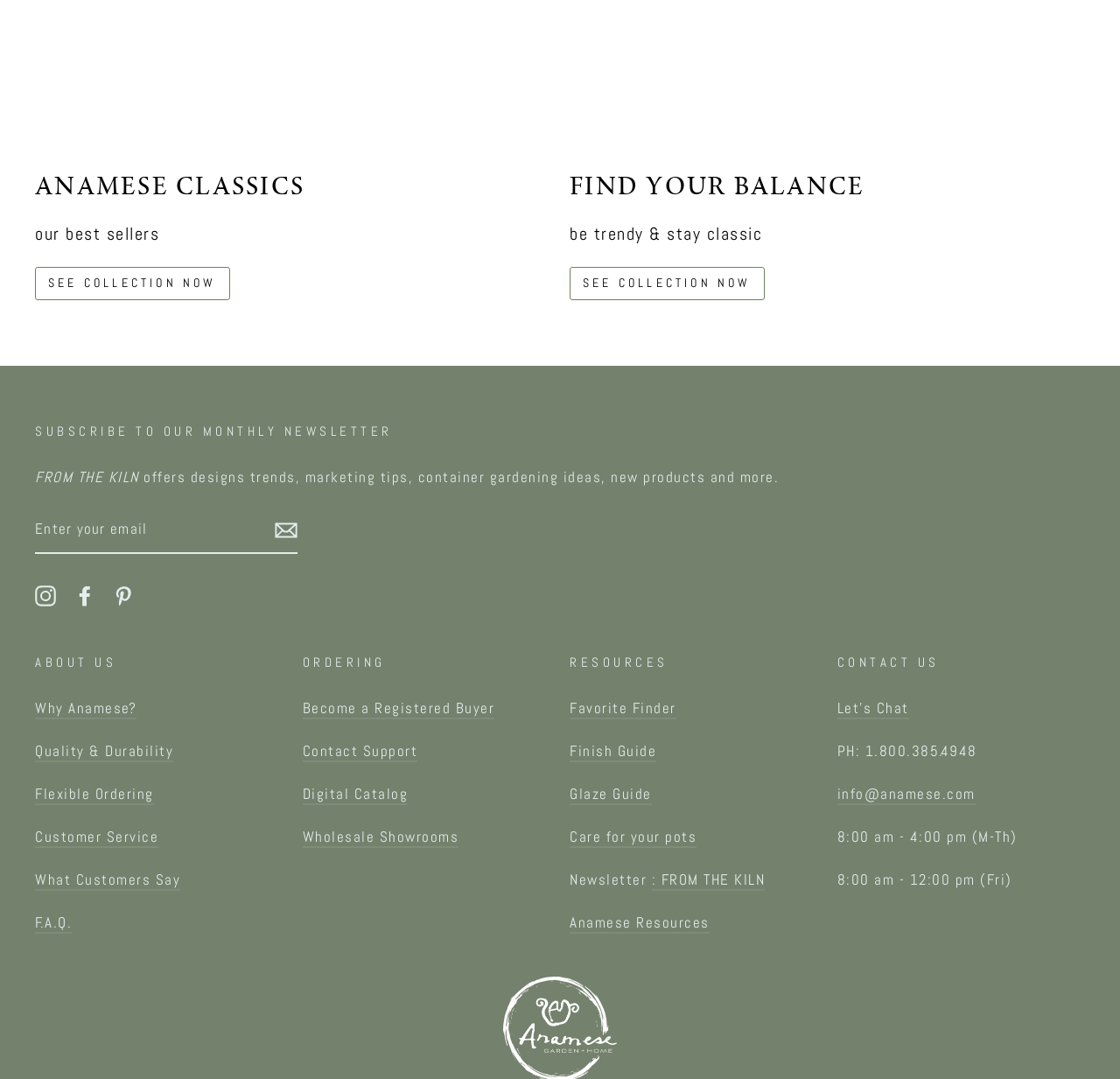Identify the bounding box coordinates of the region I need to click to complete this instruction: "View Anamese Classics collection".

[0.031, 0.247, 0.205, 0.278]